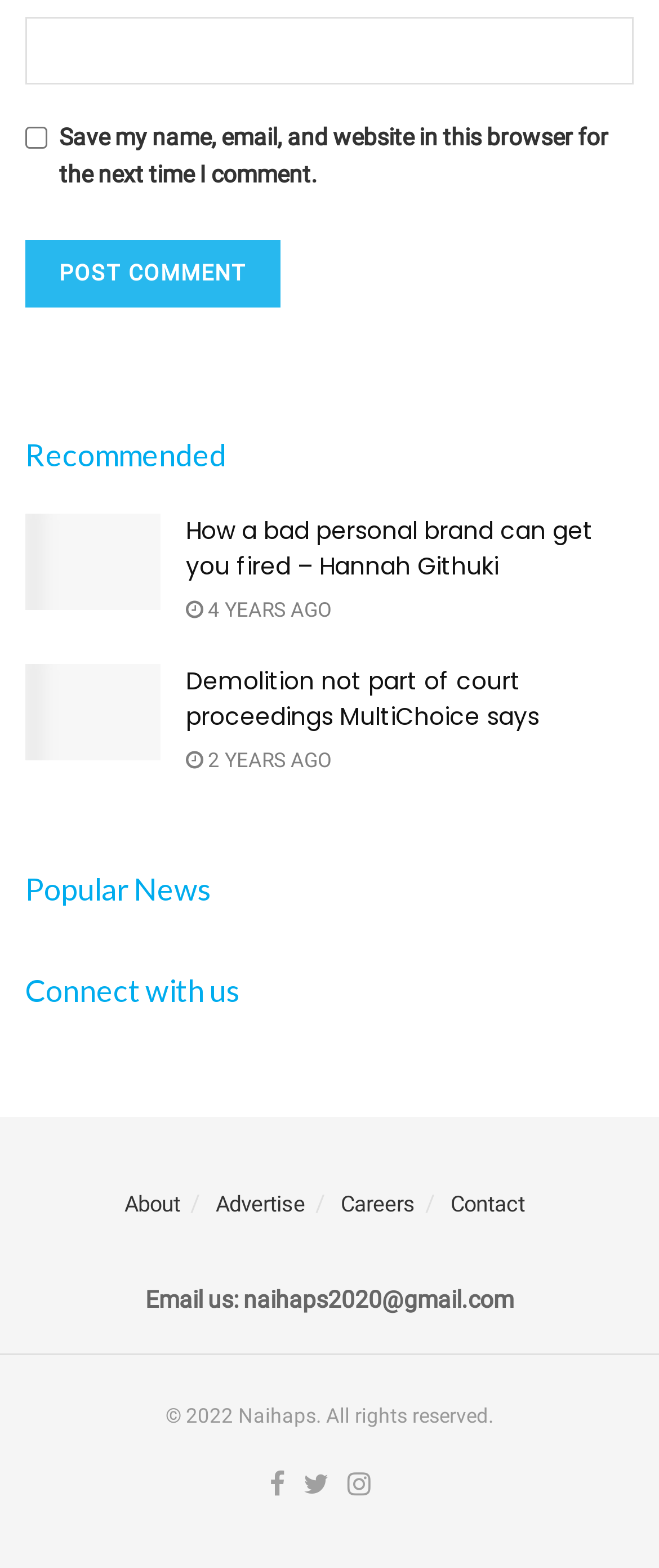Answer the question briefly using a single word or phrase: 
What is the email address to contact?

naihaps2020@gmail.com